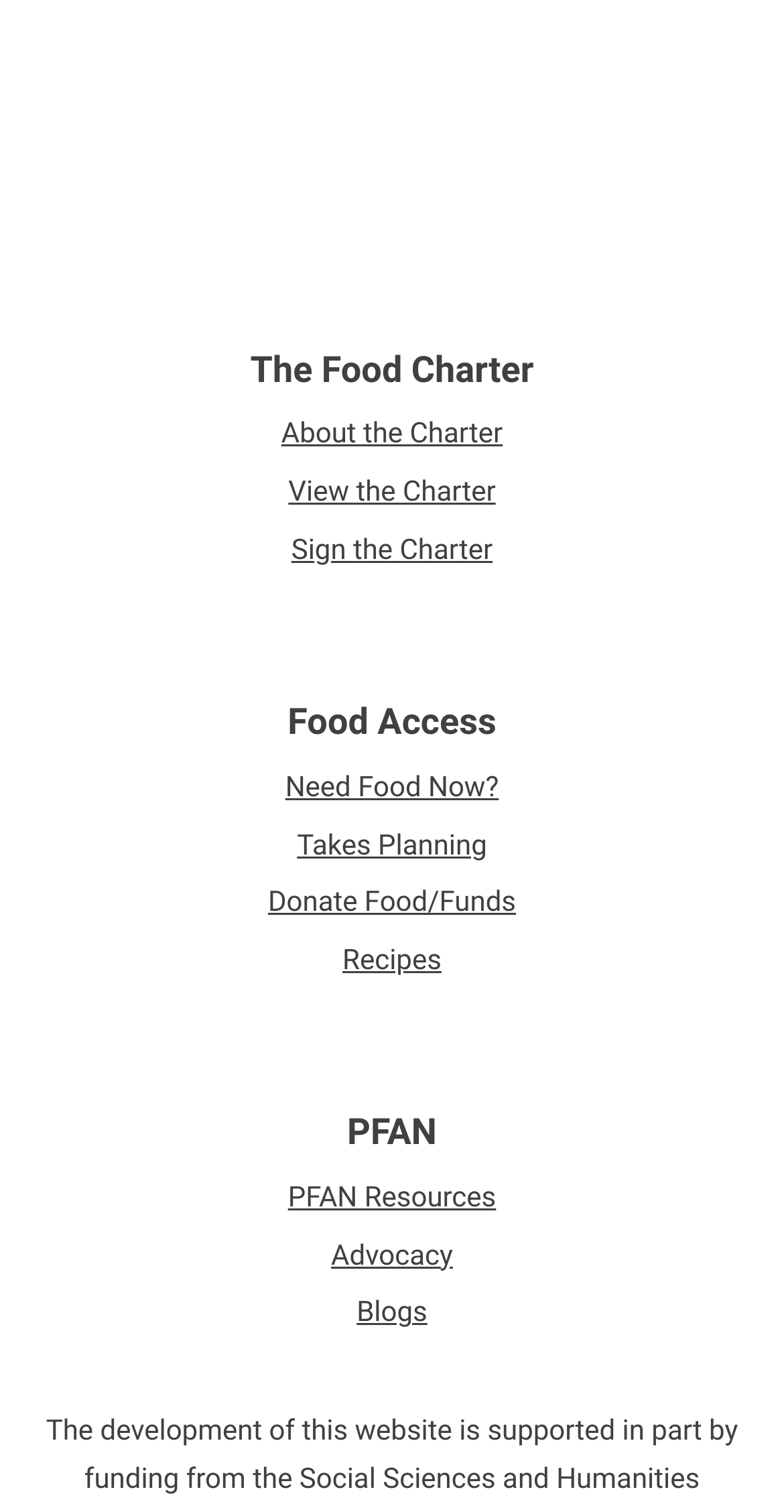Specify the bounding box coordinates of the area to click in order to follow the given instruction: "Read PFAN resources."

[0.051, 0.623, 0.949, 0.654]